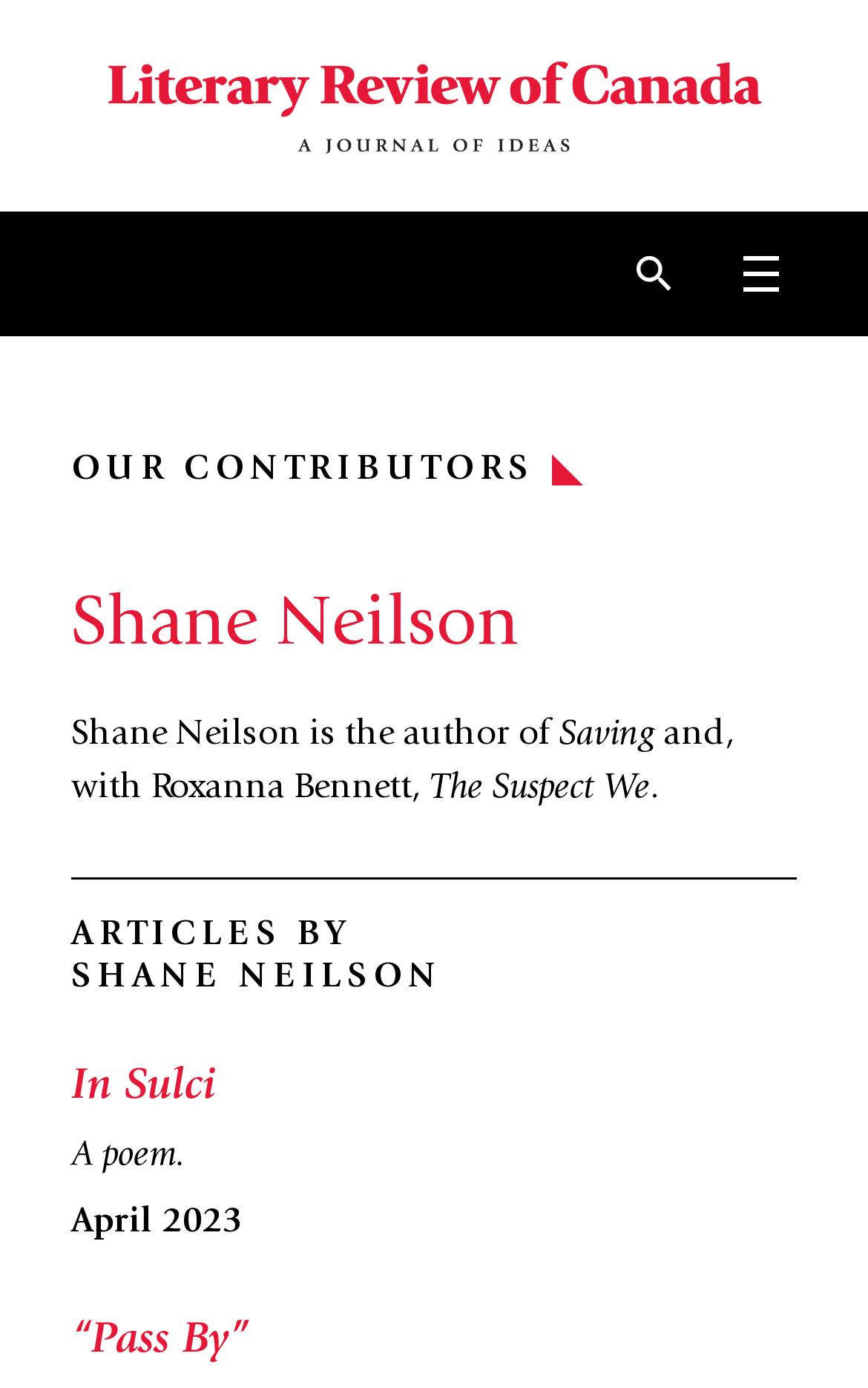Use the details in the image to answer the question thoroughly: 
What is the author's name?

The author's name is mentioned in the heading 'Shane Neilson' with bounding box coordinates [0.082, 0.423, 0.918, 0.484].